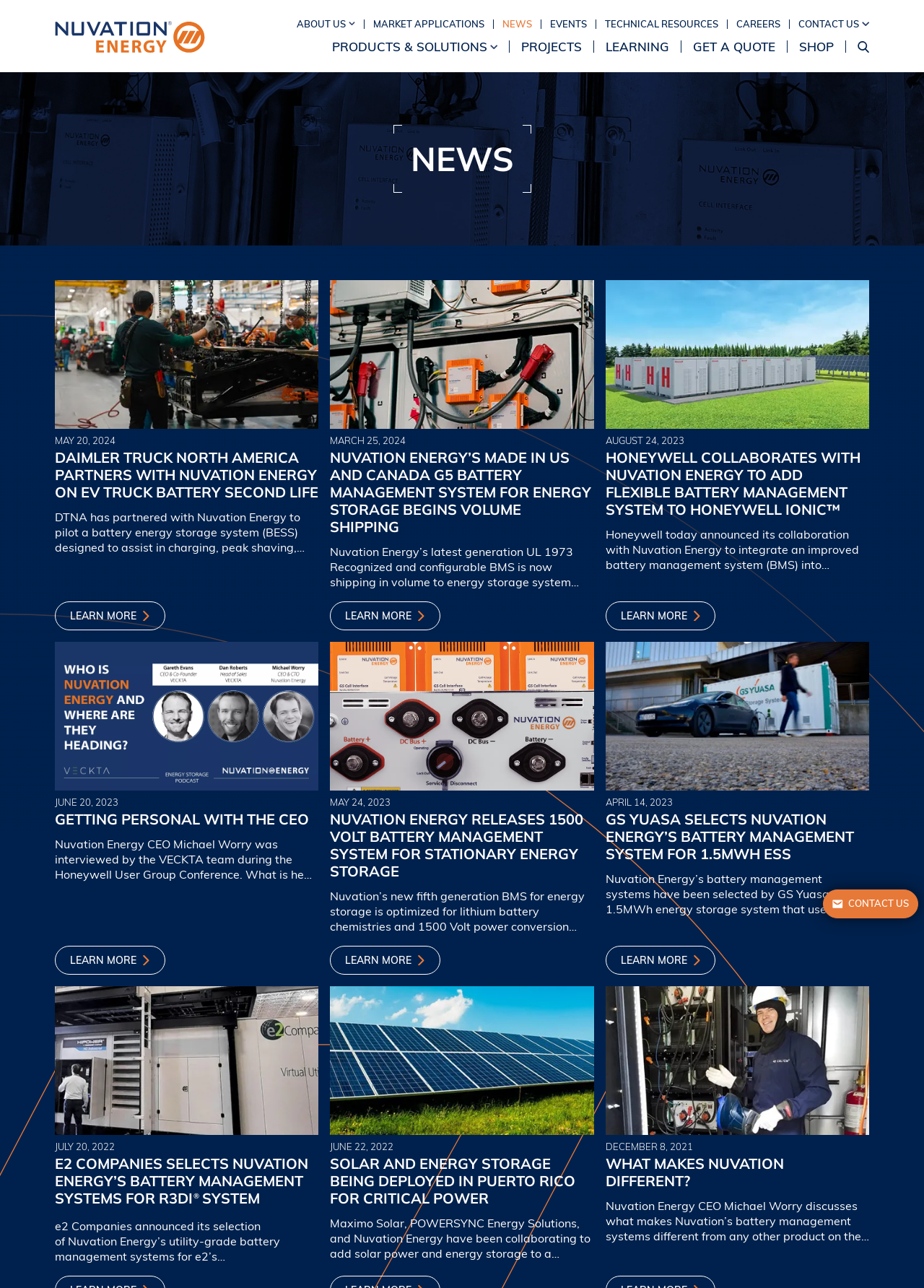Identify the bounding box coordinates of the clickable section necessary to follow the following instruction: "Click on UIUXjobsboard link". The coordinates should be presented as four float numbers from 0 to 1, i.e., [left, top, right, bottom].

None